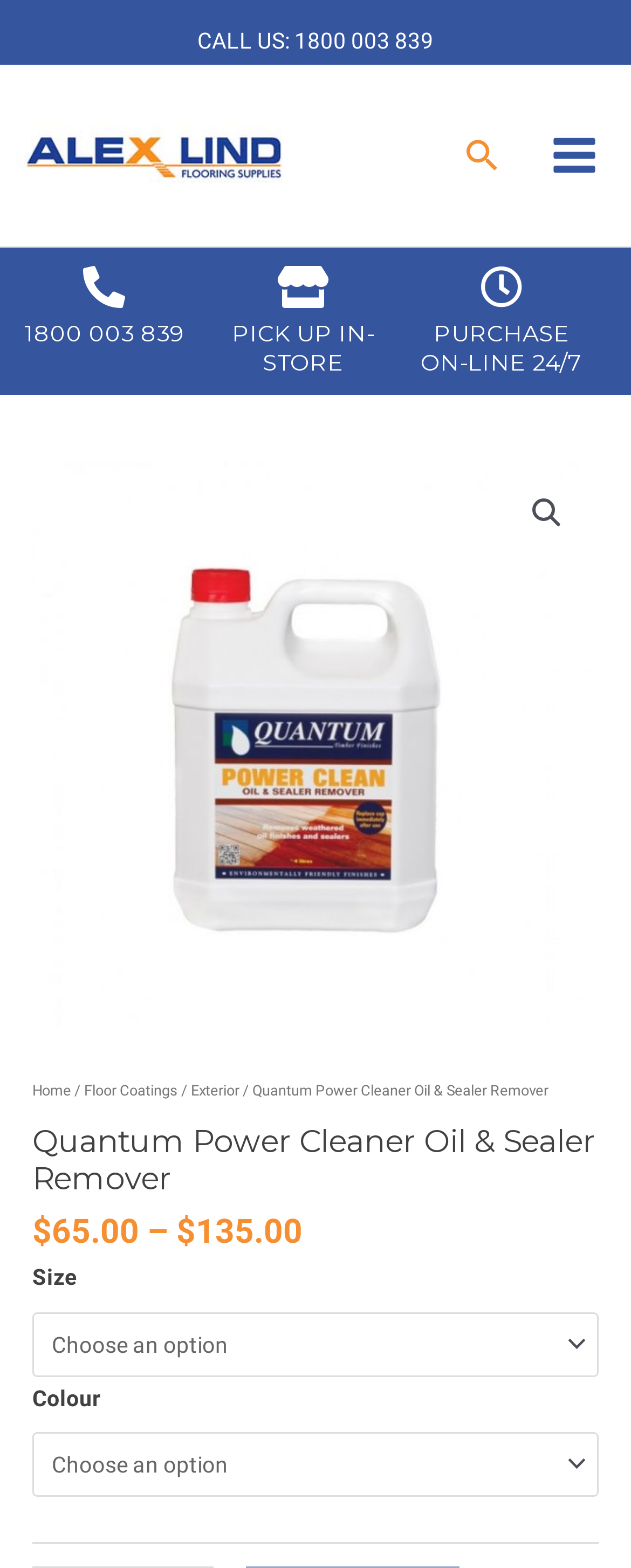Please respond in a single word or phrase: 
What is the price range of the product?

$65.00 - $135.00